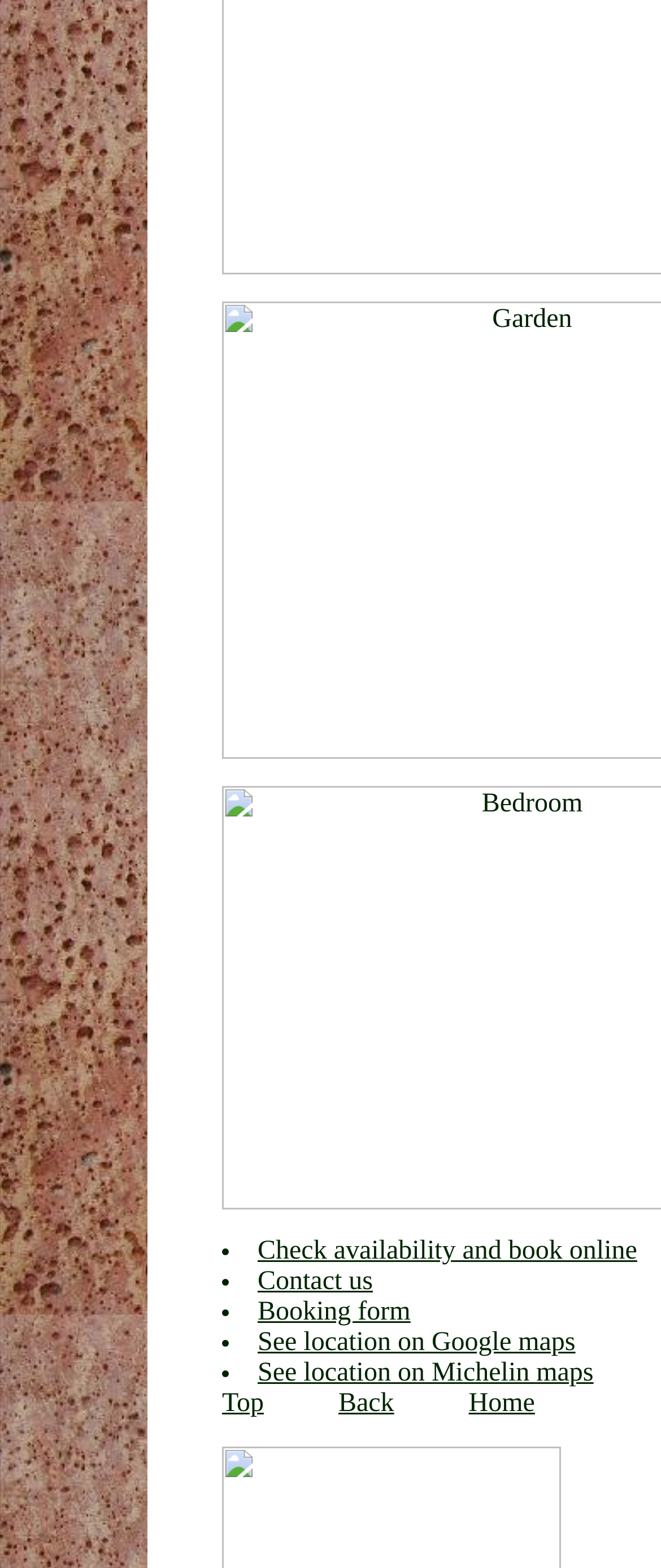Analyze the image and provide a detailed answer to the question: What is the last link in the list?

I looked at the list of links and found that the last link is 'See location on Michelin maps'. This link is located at the bottom of the list, with a list marker '•' preceding it.